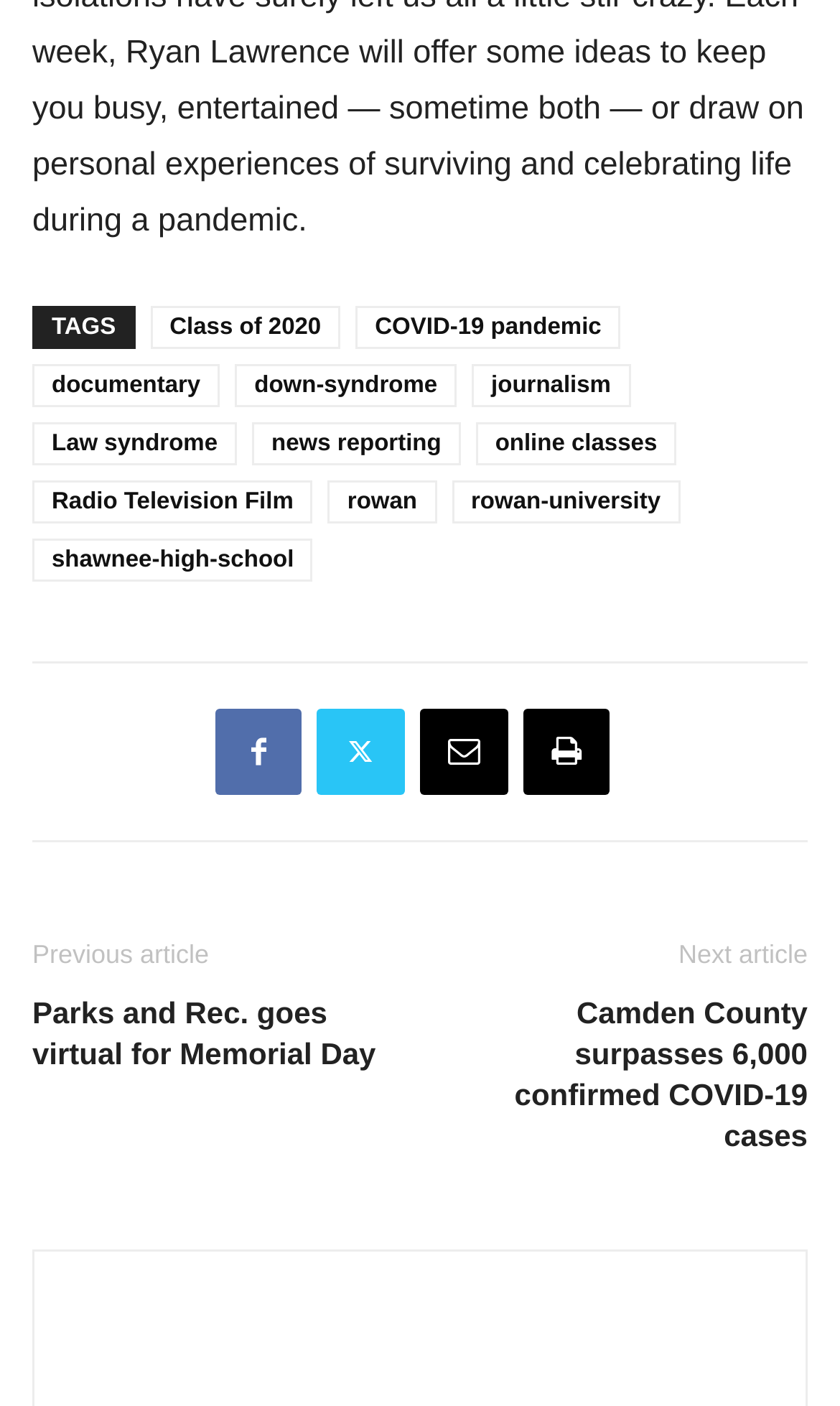What is the purpose of the links at the top of the page?
Please give a well-detailed answer to the question.

The purpose of the links at the top of the page is to provide TAGS or categories related to the articles on the webpage, allowing users to navigate to related content.